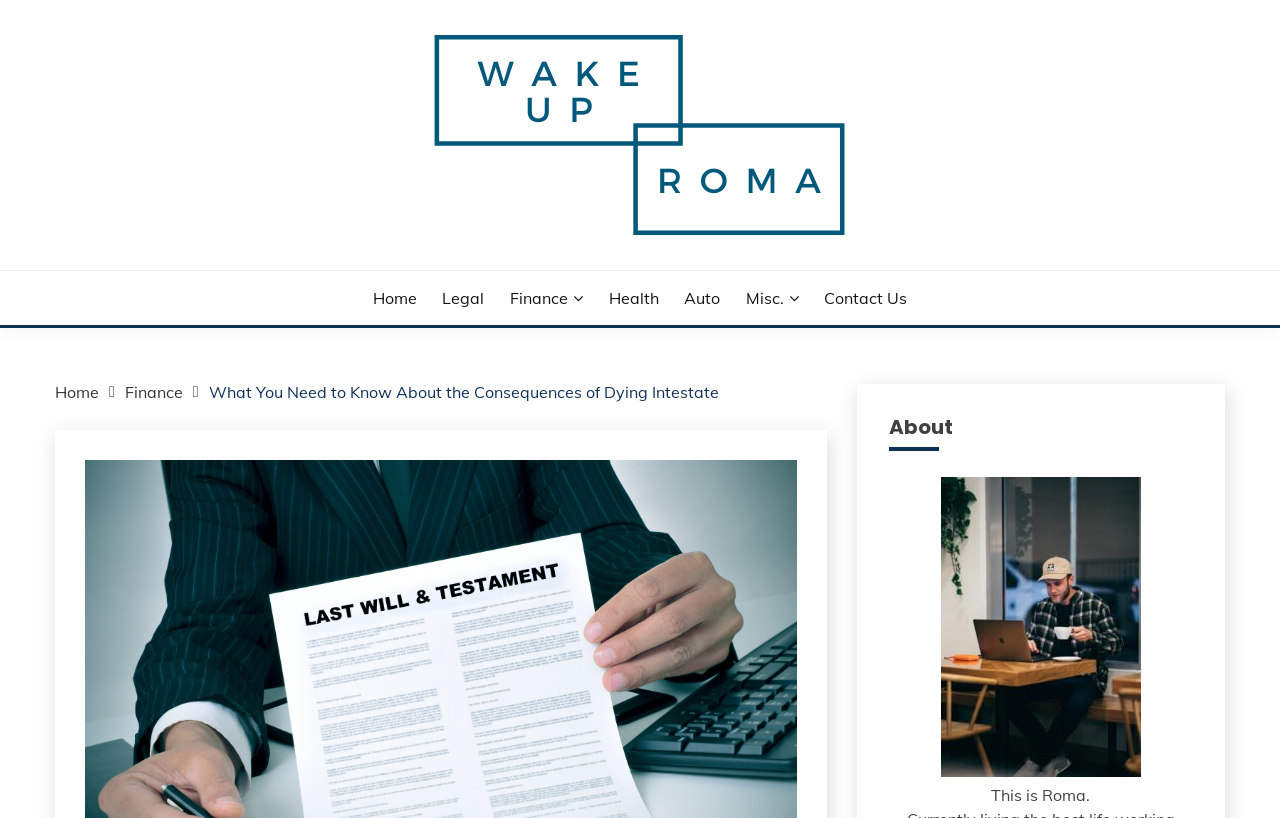How many main categories are in the navigation menu?
Answer with a single word or phrase, using the screenshot for reference.

7